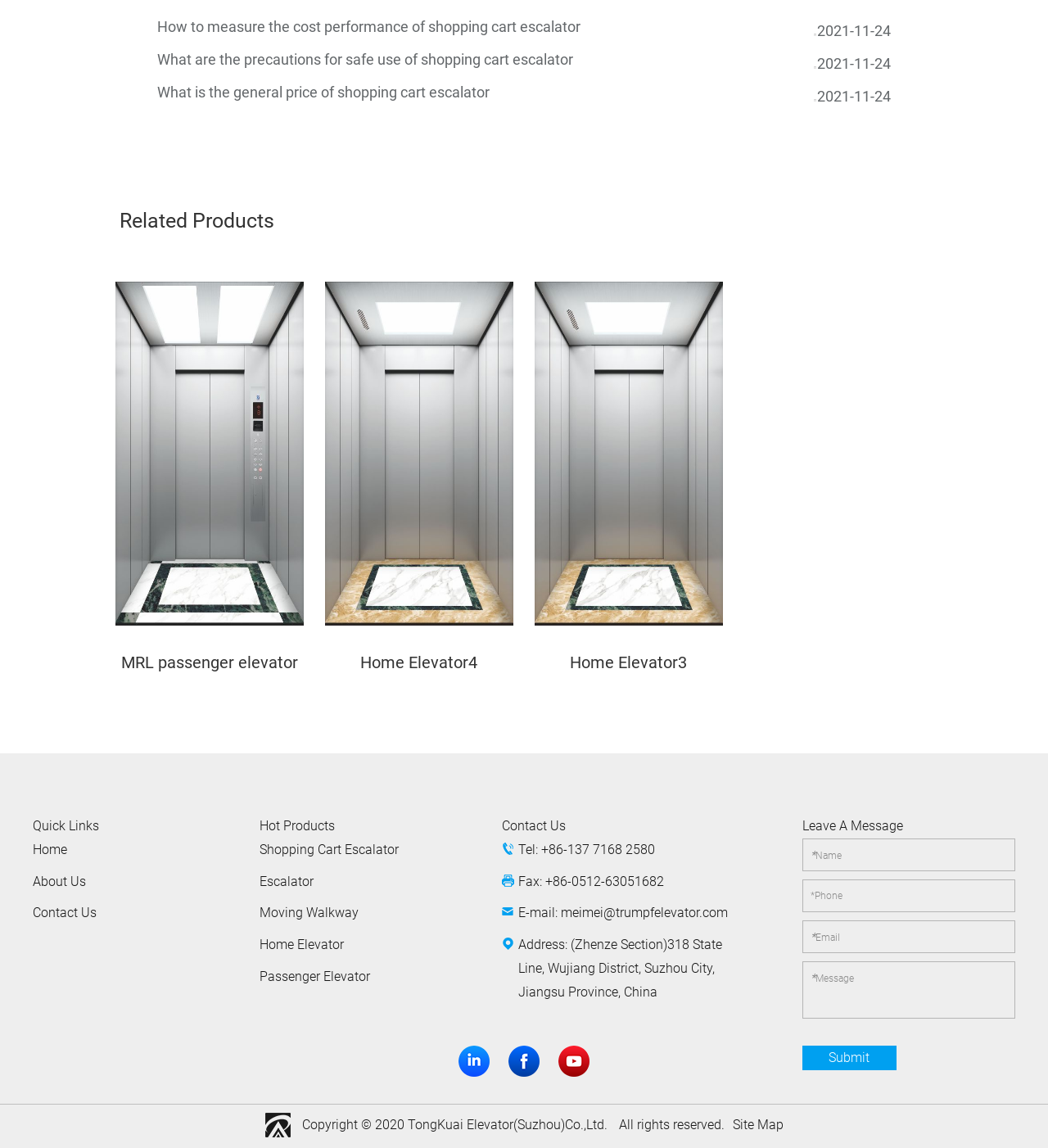Determine the bounding box coordinates for the area you should click to complete the following instruction: "Enter your name in the input field".

[0.766, 0.73, 0.969, 0.759]